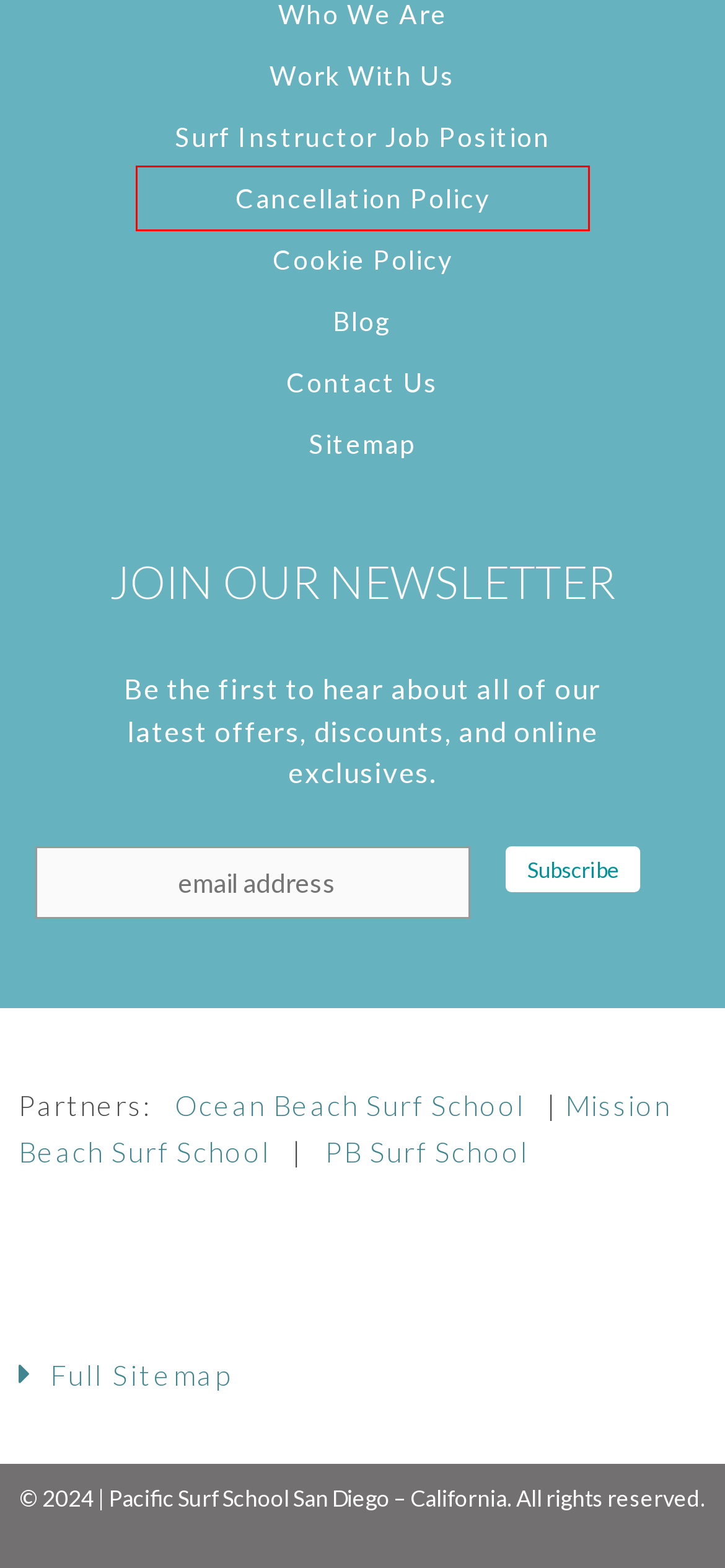Given a screenshot of a webpage with a red rectangle bounding box around a UI element, select the best matching webpage description for the new webpage that appears after clicking the highlighted element. The candidate descriptions are:
A. Sitemap | Pacific Surf School
B. San Diego Surf School | San Diego Surf Lessons
C. Cancelation Policy | Pacific Surf School
D. Mission Beach Surf School | Surf Lessons in San Diego
E. Work With Us | Pacific Surf School
F. Surf instructor job position
G. Cookie Policy | Pacific Surf School
H. Blog | Pacific Surf School

C